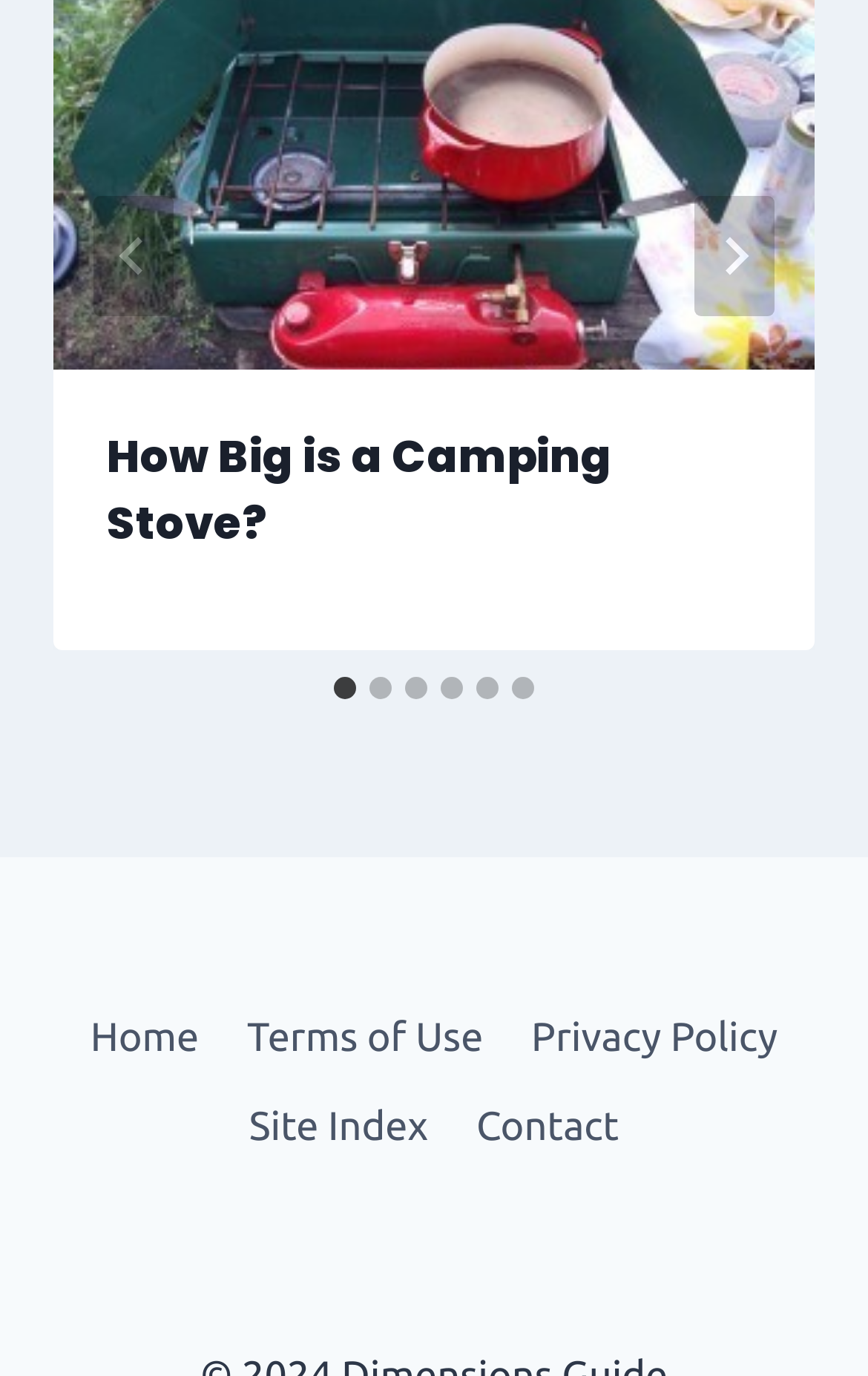Can you specify the bounding box coordinates for the region that should be clicked to fulfill this instruction: "Read the article 'How Big is a Camping Stove?'".

[0.123, 0.309, 0.705, 0.403]